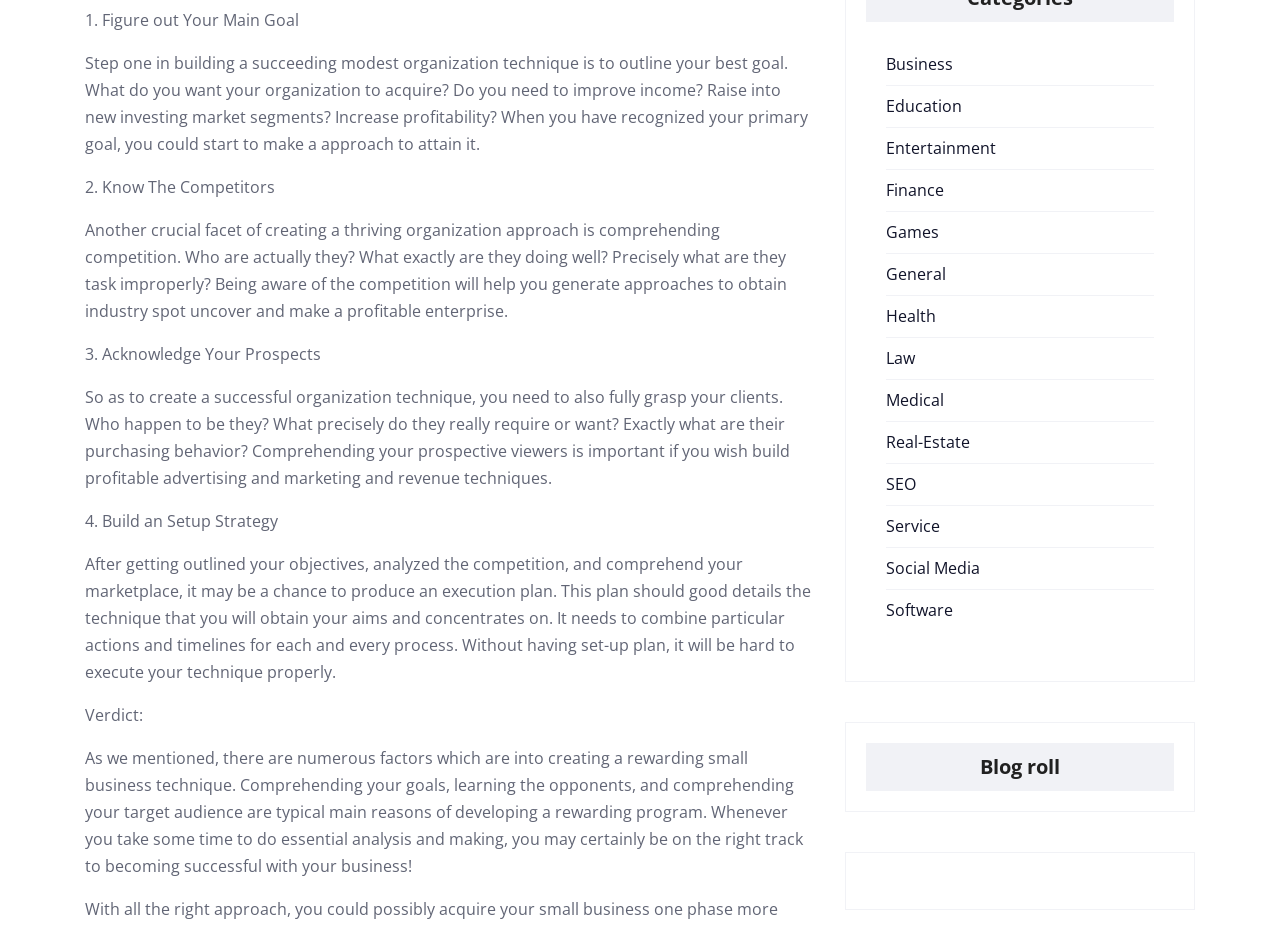What is the category of the link 'Real-Estate'?
Use the image to give a comprehensive and detailed response to the question.

The link 'Real-Estate' is categorized under 'General' as it is not specifically mentioned under any other category. It is one of the links mentioned in the list of categories on the webpage.